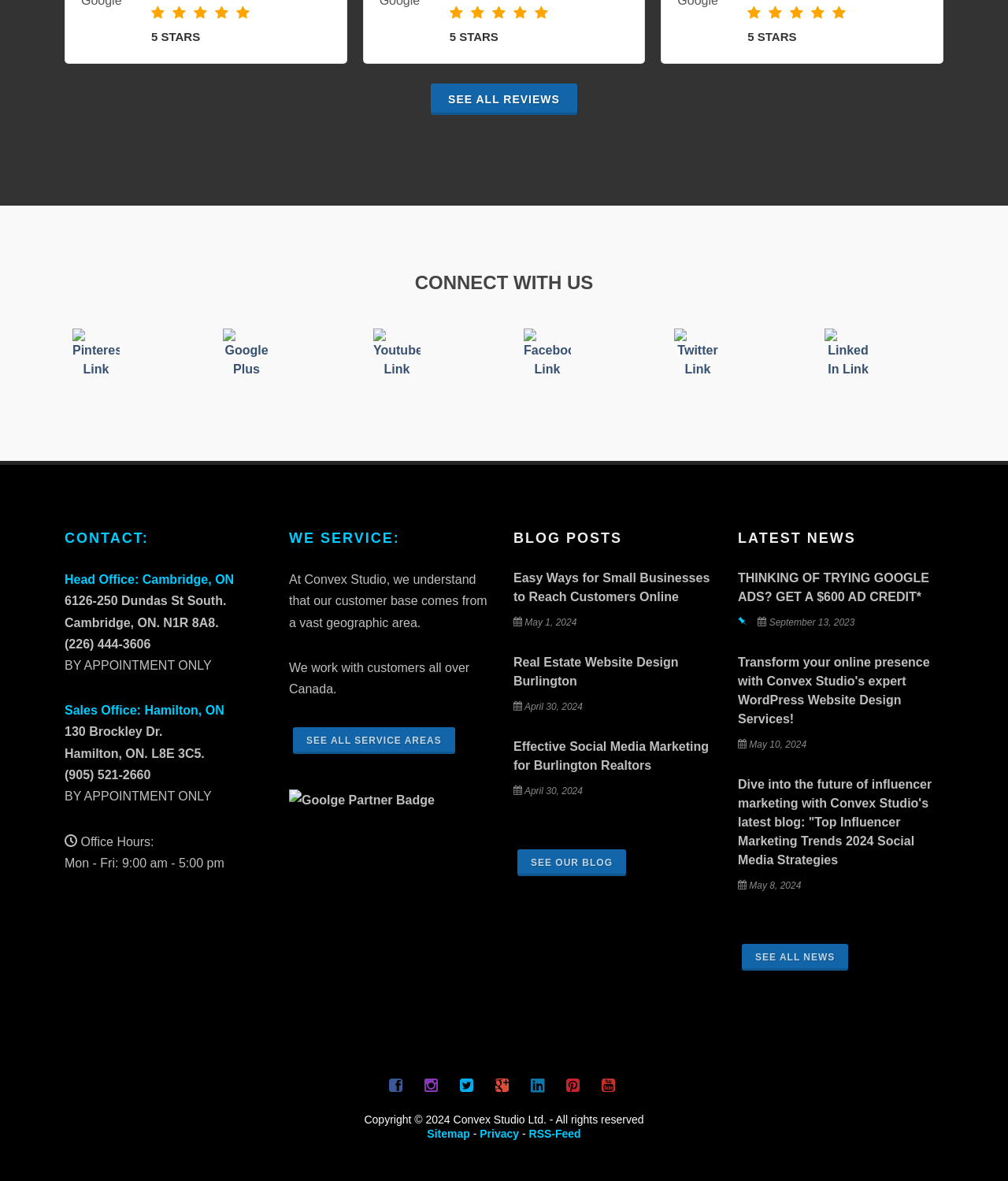Please give a one-word or short phrase response to the following question: 
How many blog posts are shown on the webpage?

3